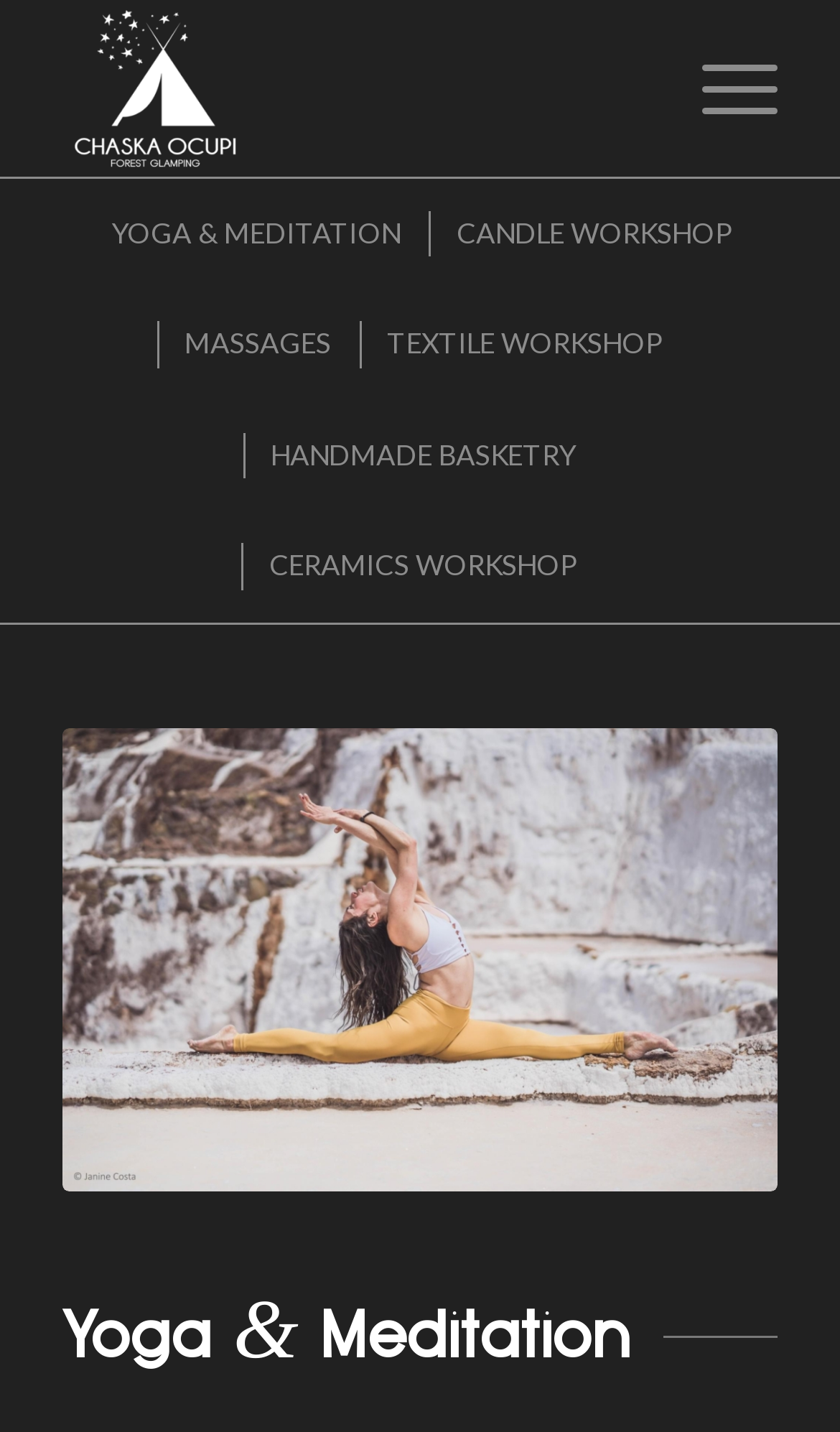How many activities are listed on the webpage?
Look at the image and answer the question using a single word or phrase.

6